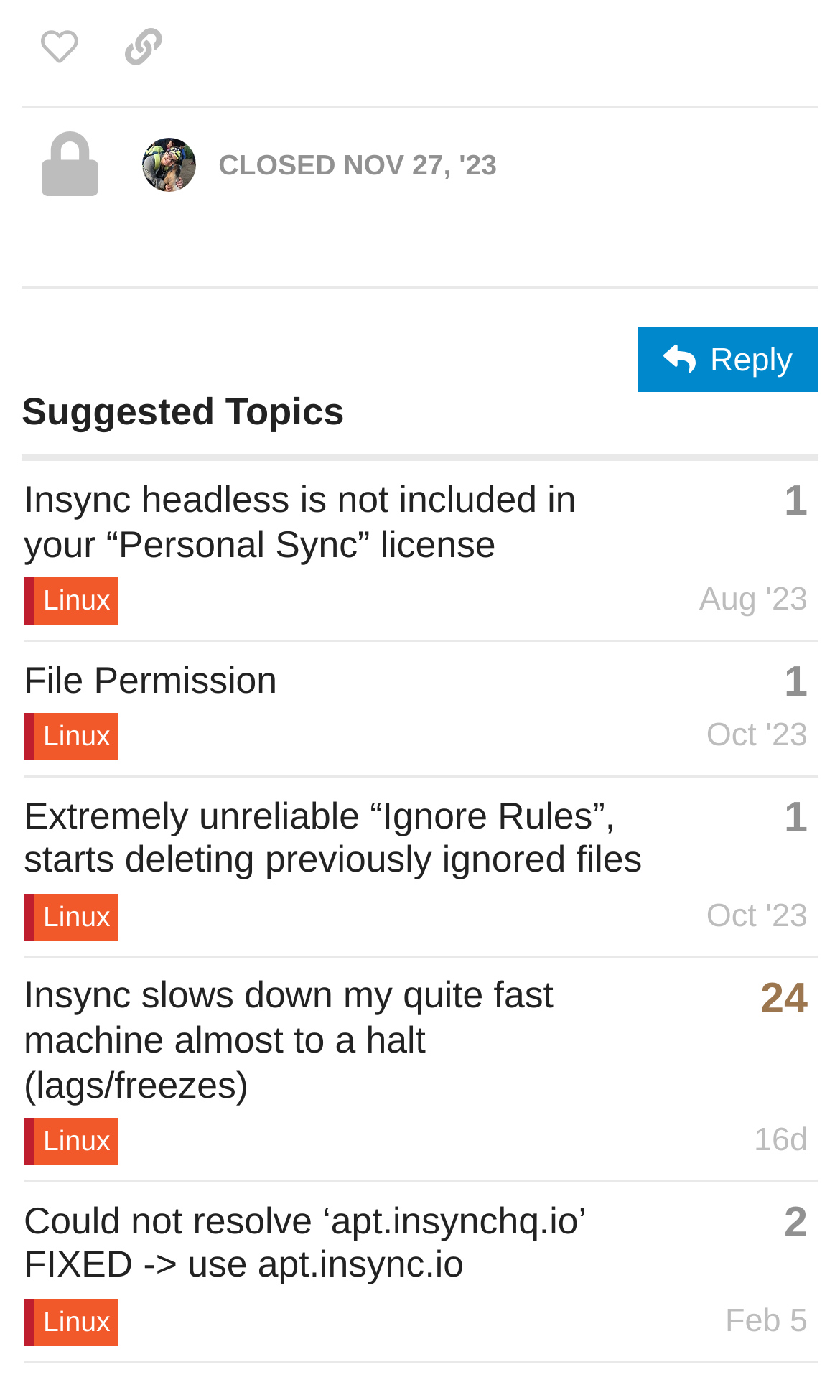Identify the bounding box coordinates of the clickable region necessary to fulfill the following instruction: "Click the 'Insync headless is not included in your “Personal Sync” license' link". The bounding box coordinates should be four float numbers between 0 and 1, i.e., [left, top, right, bottom].

[0.028, 0.328, 0.686, 0.435]